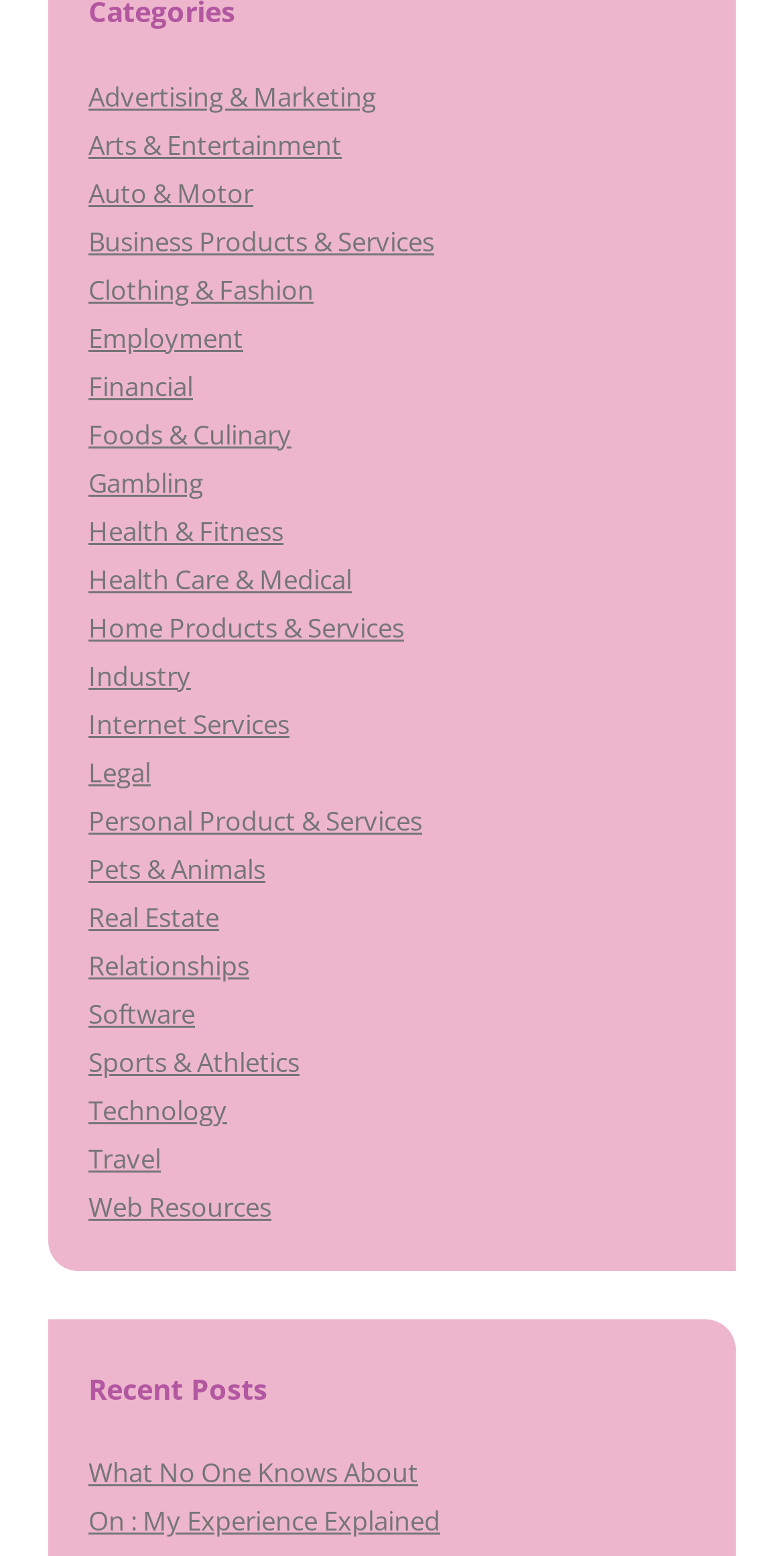Given the element description, predict the bounding box coordinates in the format (top-left x, top-left y, bottom-right x, bottom-right y). Make sure all values are between 0 and 1. Here is the element description: Спецстраницы

None